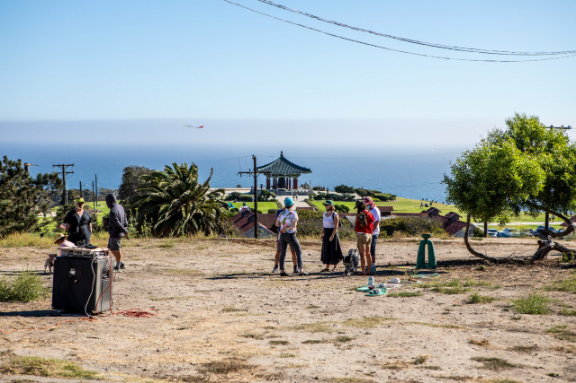Provide a thorough and detailed response to the question by examining the image: 
What is the atmosphere of the scene?

The caption describes the atmosphere of the scene as 'serene', which is created by the expansive ocean stretching out, and enhanced by the warm, bright sunlight highlighting the natural beauty of the landscape.